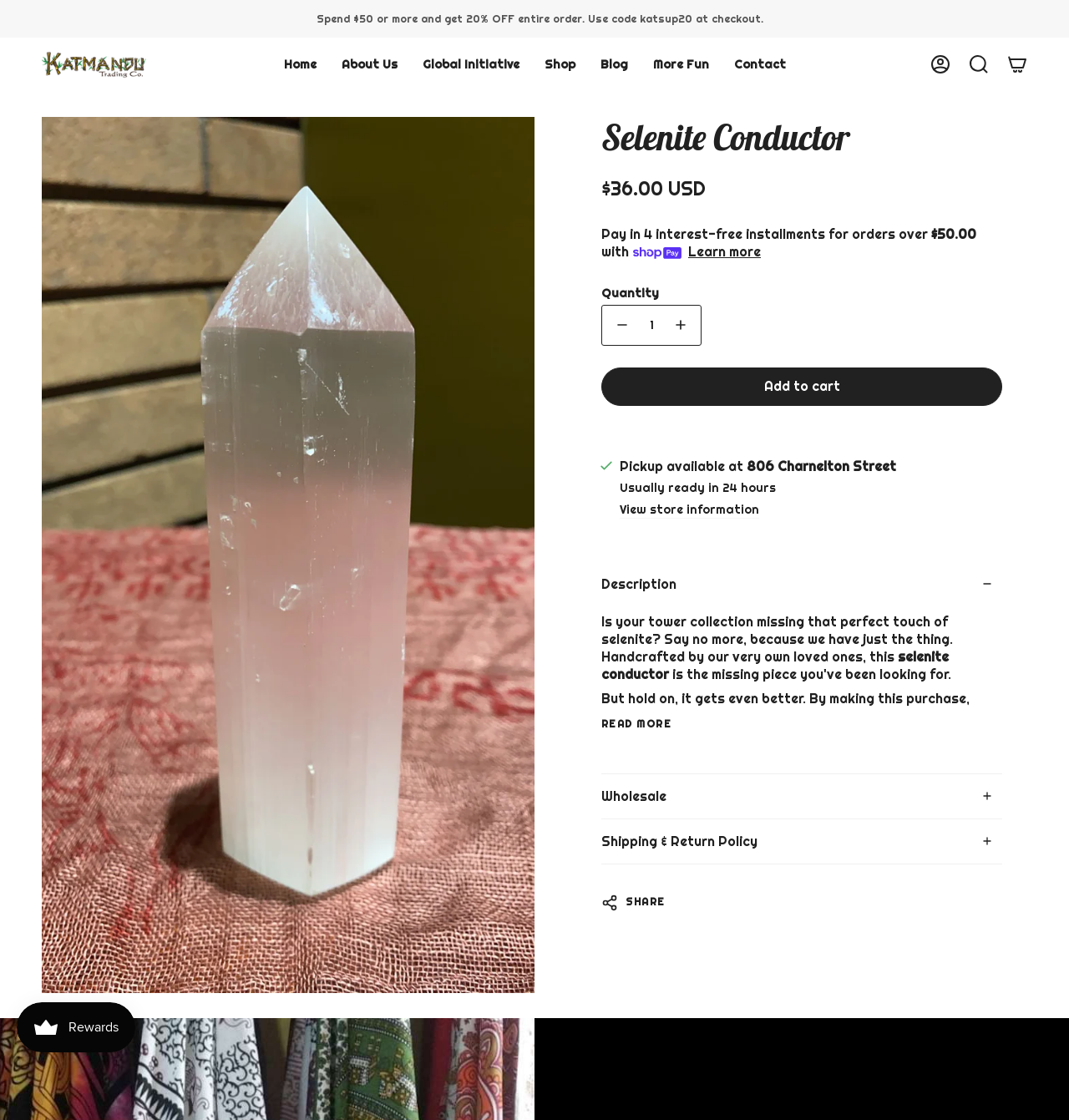Please identify the bounding box coordinates of the area I need to click to accomplish the following instruction: "View store information".

[0.58, 0.449, 0.71, 0.463]